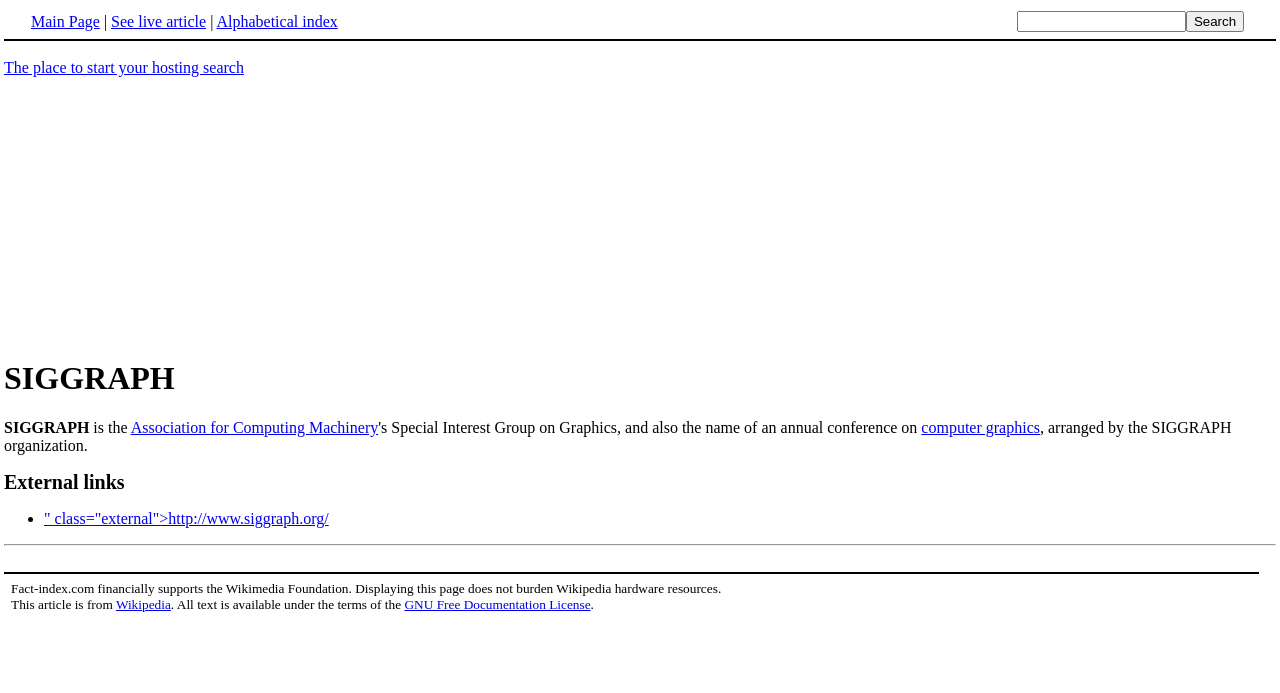Predict the bounding box of the UI element that fits this description: "GNU Free Documentation License".

[0.316, 0.862, 0.461, 0.884]